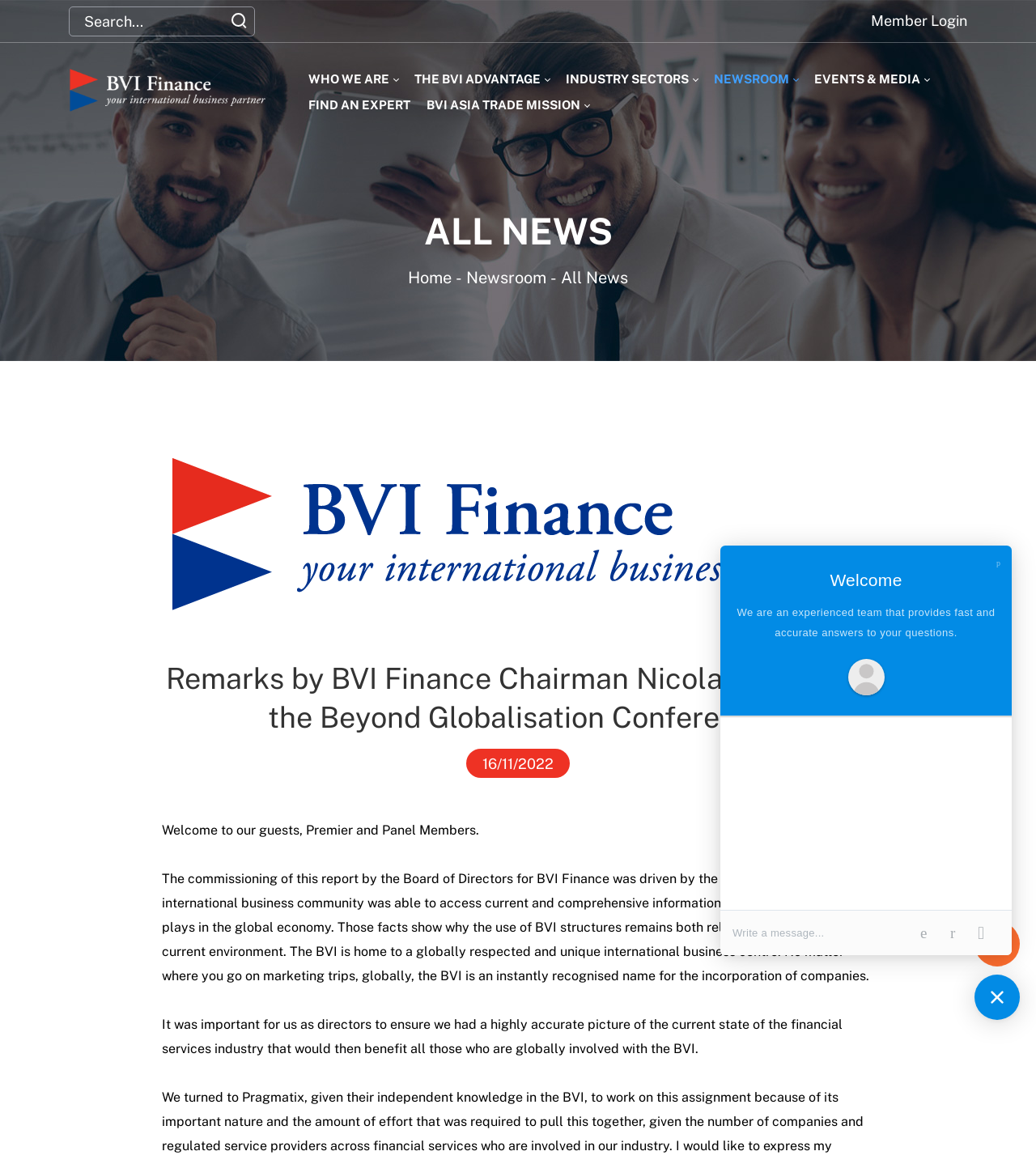Please specify the bounding box coordinates for the clickable region that will help you carry out the instruction: "Clear search text".

[0.206, 0.005, 0.218, 0.03]